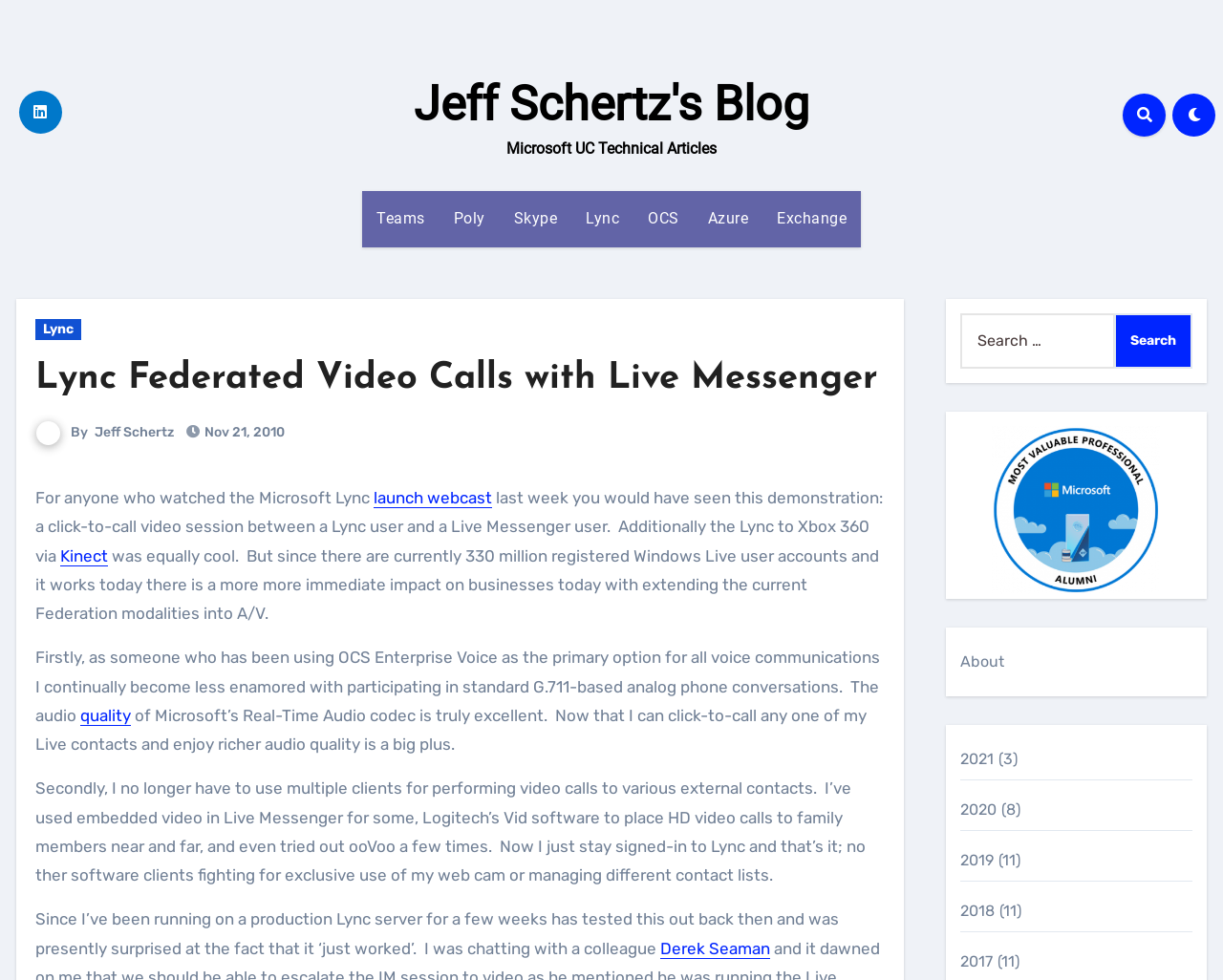Locate the bounding box coordinates of the item that should be clicked to fulfill the instruction: "Click on the 'Teams' link".

[0.296, 0.195, 0.359, 0.252]